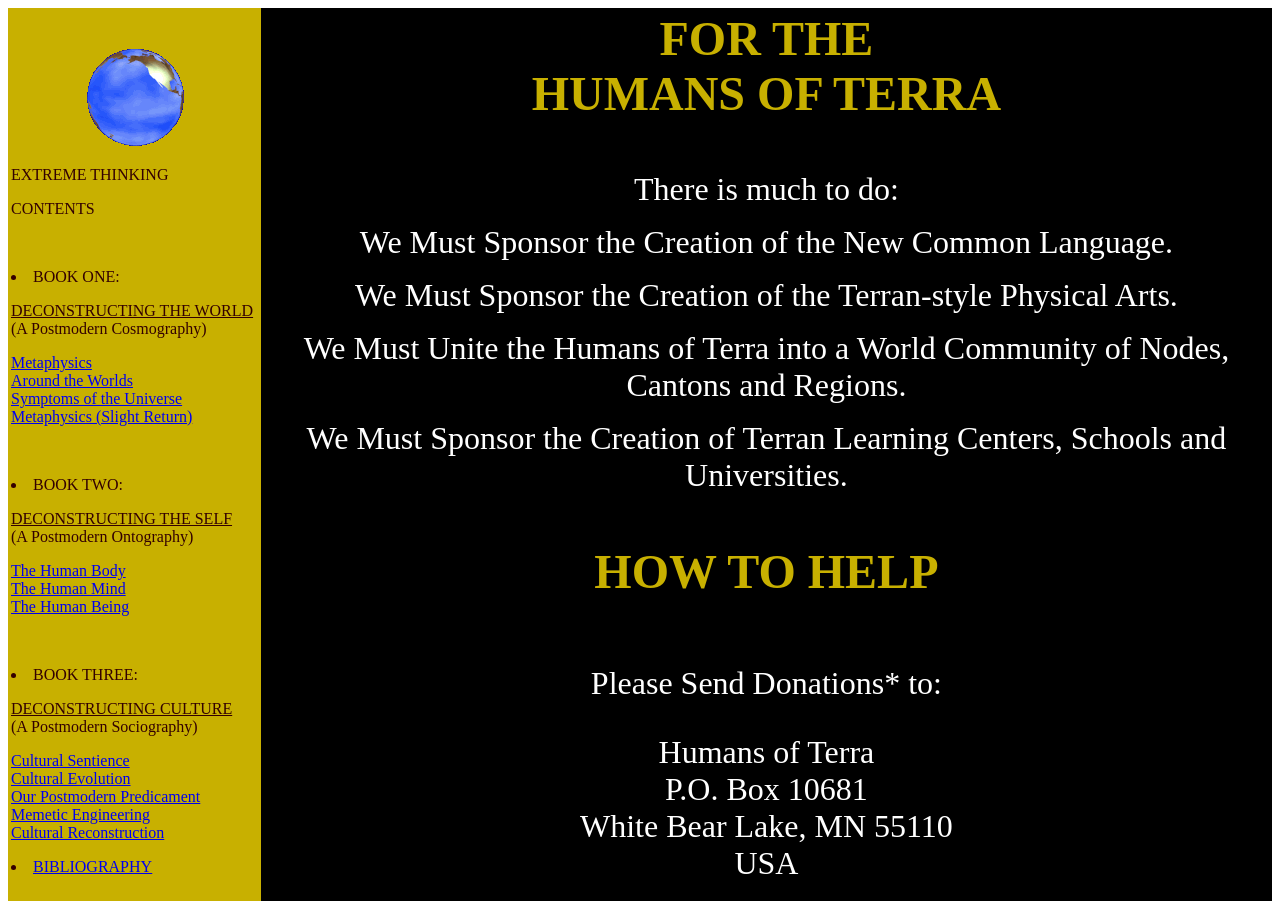Detail the features and information presented on the webpage.

This webpage appears to be a table of contents or an outline for a book titled "The COSMOGONICON (A Postmodern Cosmography)" by John P. Lynch, Jr. The page is divided into sections, each with a heading and a list of links.

At the top of the page, there is a small image, and below it, a list marker (a bullet point) followed by the heading "BOOK ONE: DECONSTRUCTING THE WORLD" in bold font. Below this heading are four links: "Metaphysics", "Around the Worlds", "Symptoms of the Universe", and "Metaphysics (Slight Return)".

The next section is headed "BOOK TWO: DECONSTRUCTING THE SELF" and contains three links: "The Human Body", "The Human Mind", and "The Human Being". 

The third section is headed "BOOK THREE: DECONSTRUCTING CULTURE" and contains six links: "Cultural Sentience", "Cultural Evolution", "Our Postmodern Predicament", "Memetic Engineering", "Cultural Reconstruction", and "BIBLIOGRAPHY".

At the bottom of the page, there is a section with the author's contact information, including a mailing address in White Bear Lake, Minnesota, USA.

There are a total of 13 links on the page, each with a descriptive title, and 3 sections with headings that outline the structure of the book.